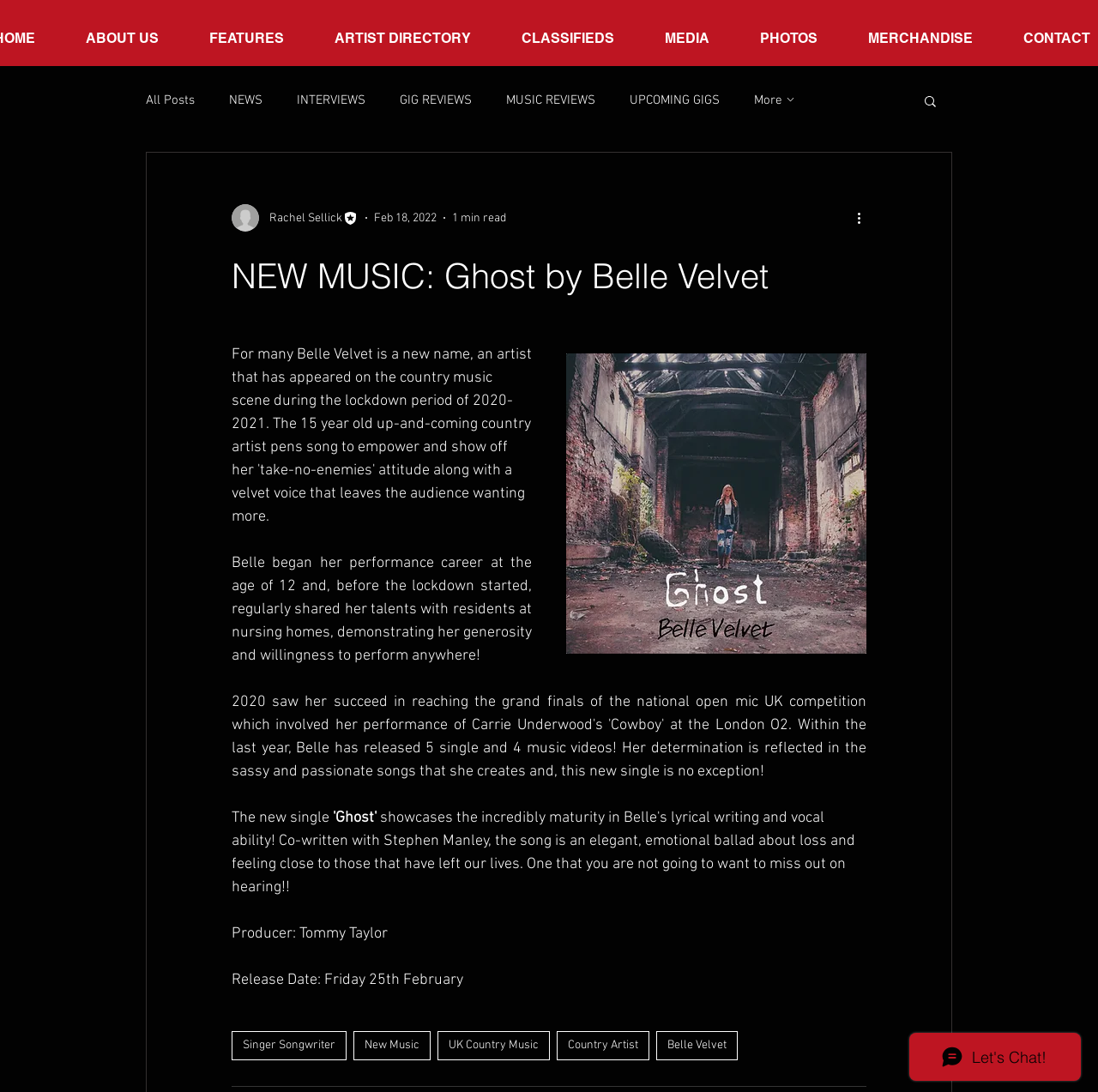What is the name of the producer of the new single?
Analyze the image and provide a thorough answer to the question.

I found the answer by looking at the text 'Producer: Tommy Taylor' which is located below the article's main content.